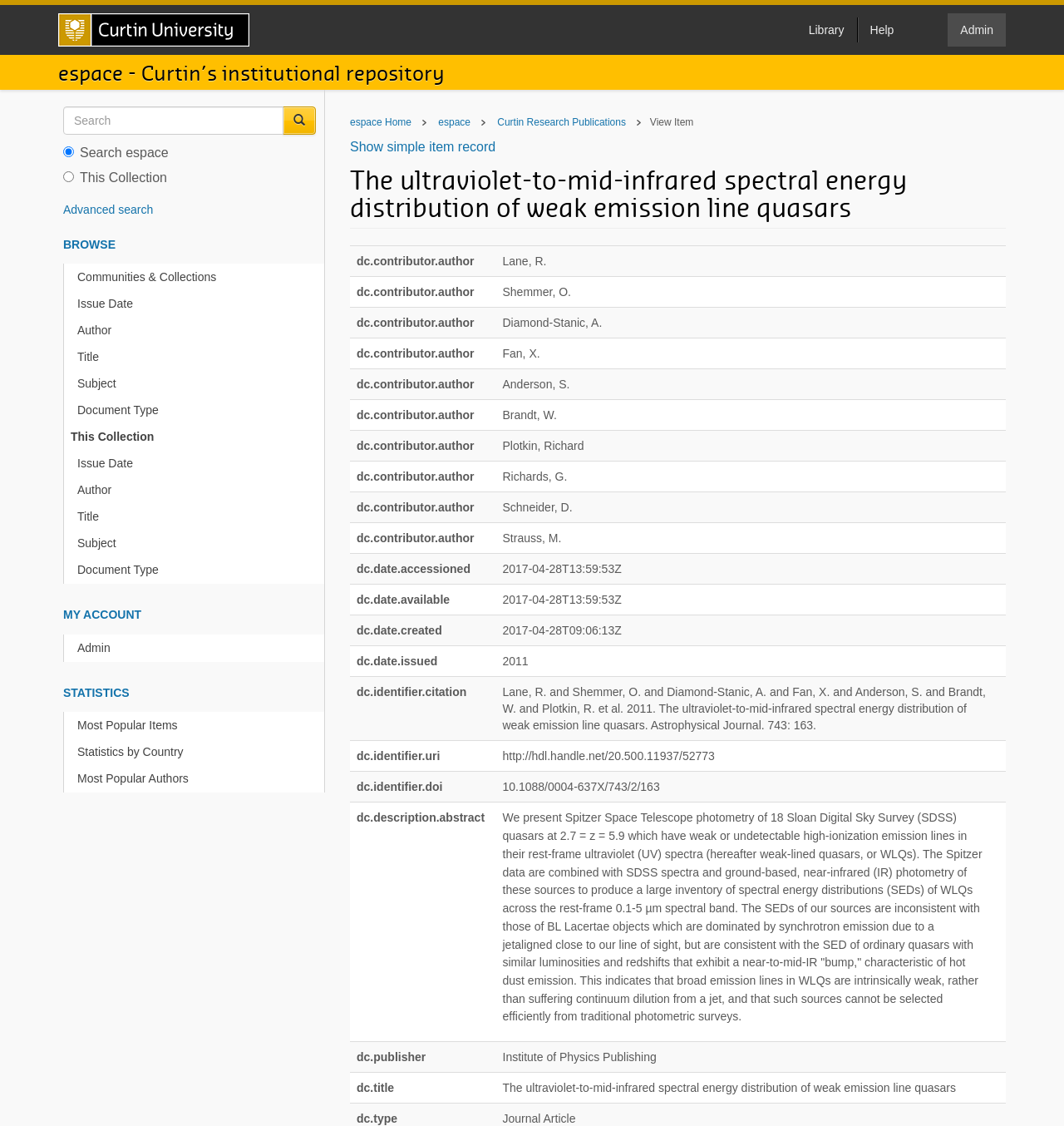What is the URI of the publication?
Refer to the image and provide a one-word or short phrase answer.

http://hdl.handle.net/20.500.11937/52773